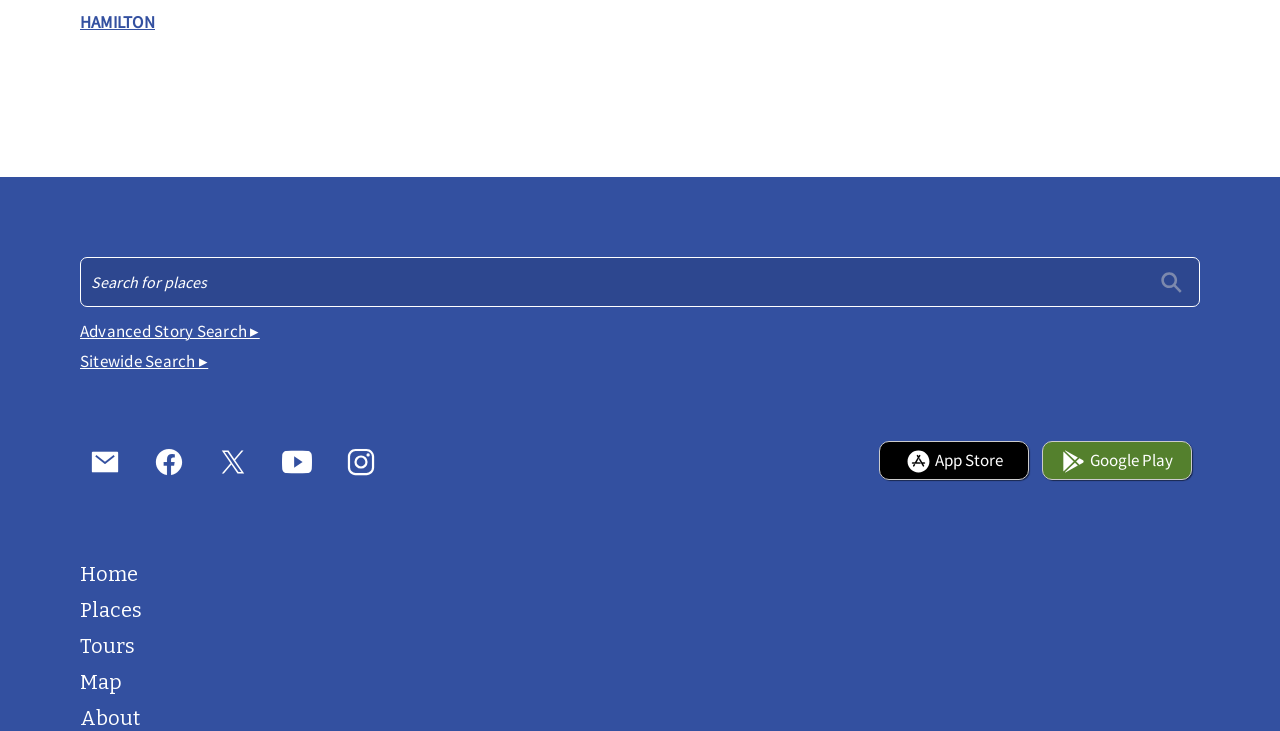Specify the bounding box coordinates of the area that needs to be clicked to achieve the following instruction: "Open Home page".

[0.062, 0.768, 0.108, 0.801]